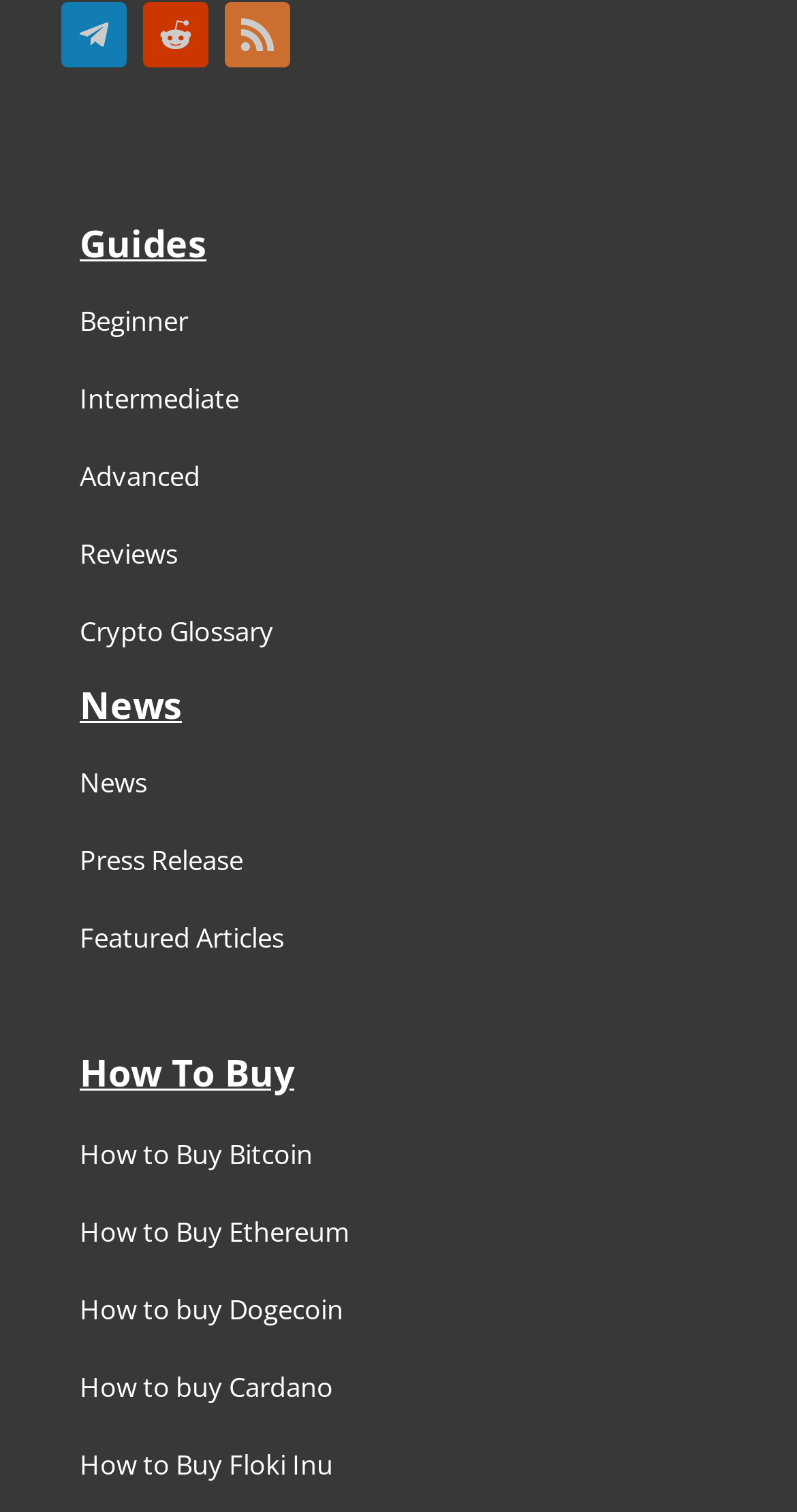Locate the bounding box coordinates of the element that needs to be clicked to carry out the instruction: "Connect with us on Facebook". The coordinates should be given as four float numbers ranging from 0 to 1, i.e., [left, top, right, bottom].

None